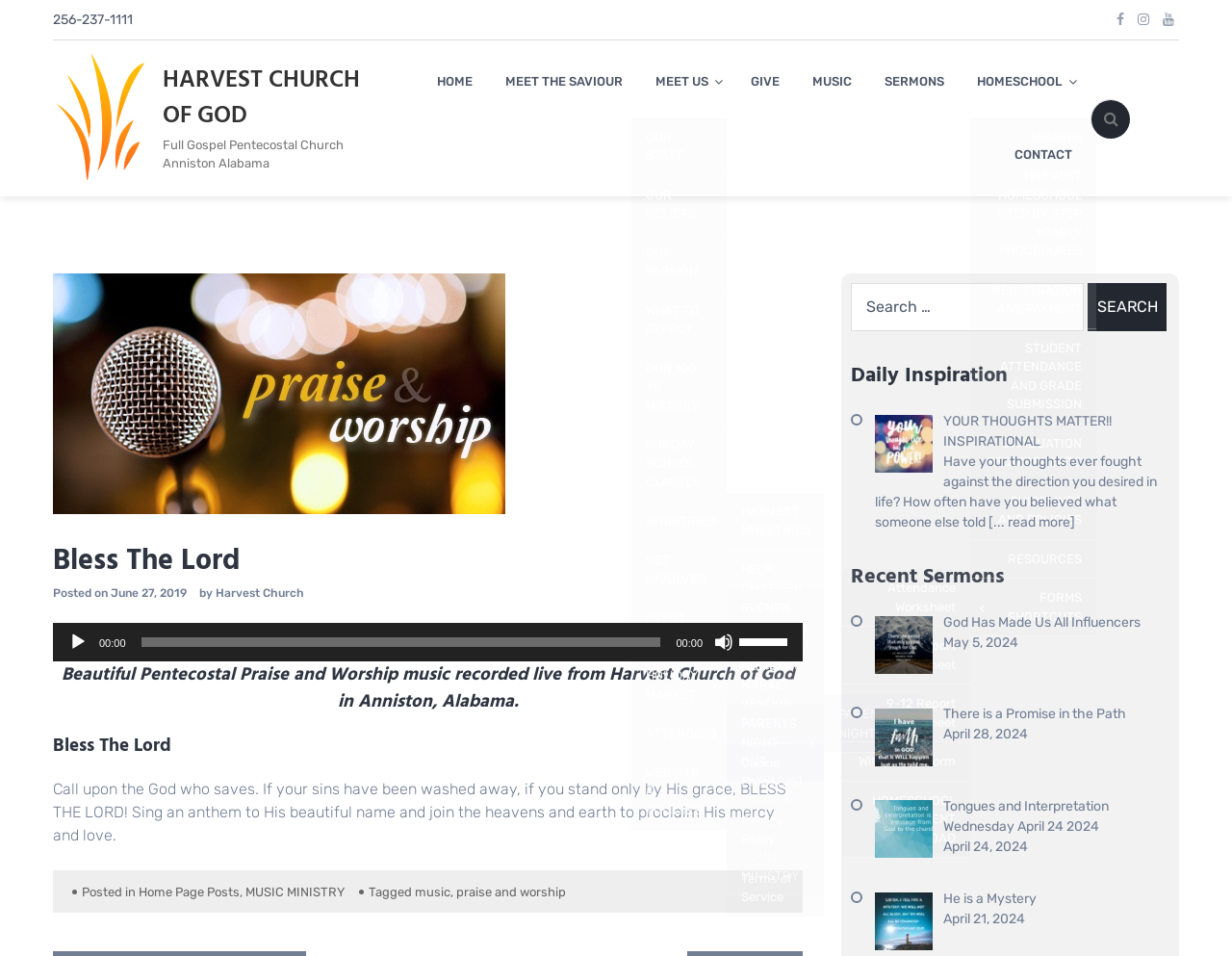What is the location of Harvest Church of God?
Please provide a comprehensive answer based on the visual information in the image.

I found the location of the church by looking at the heading element with the content 'Beautiful Pentecostal Praise and Worship music recorded live from Harvest Church of God in Anniston, Alabama.' located in the main content area of the webpage.